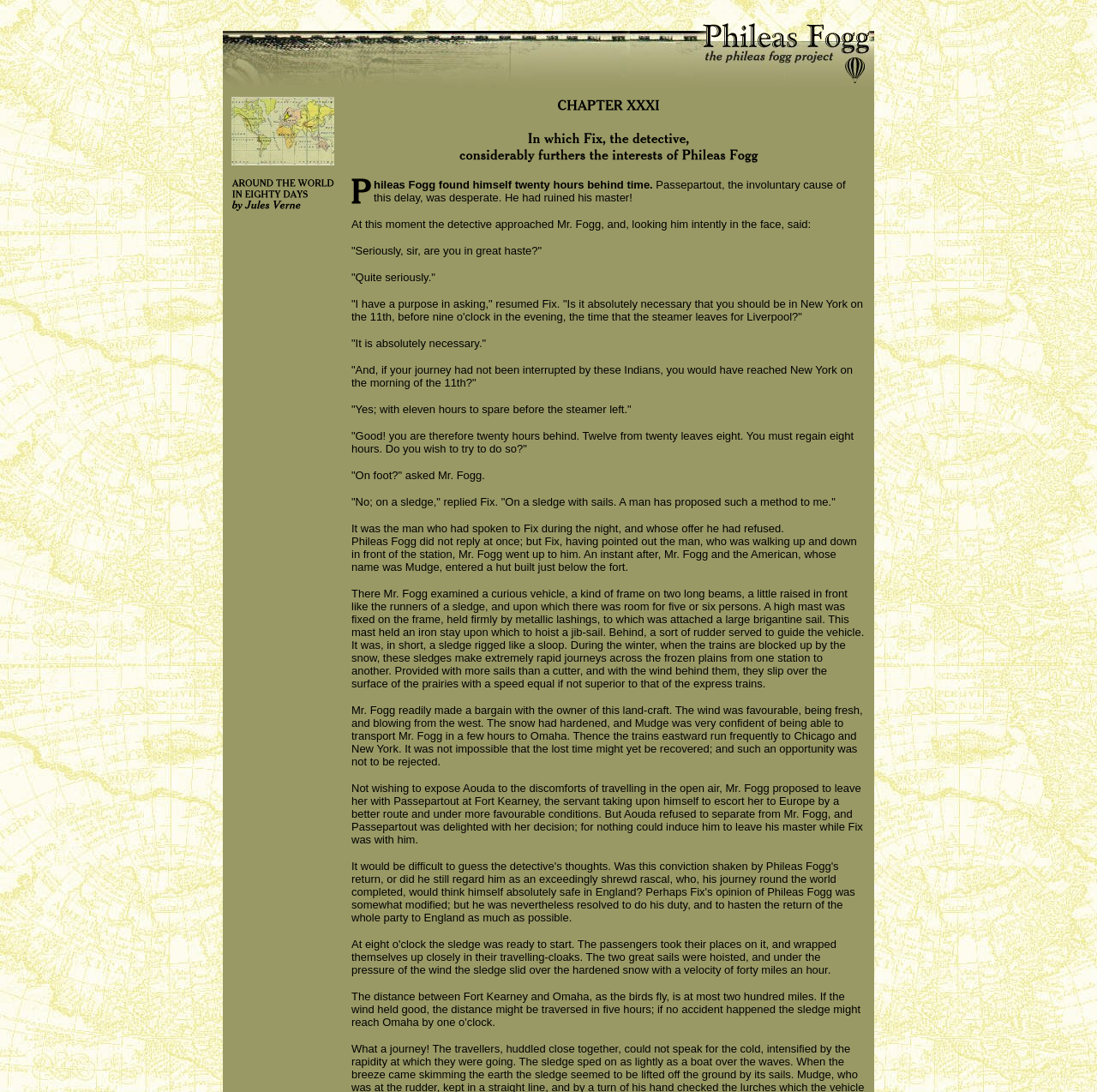What is the title of the chapter?
Based on the visual, give a brief answer using one word or a short phrase.

Chapter XXXI